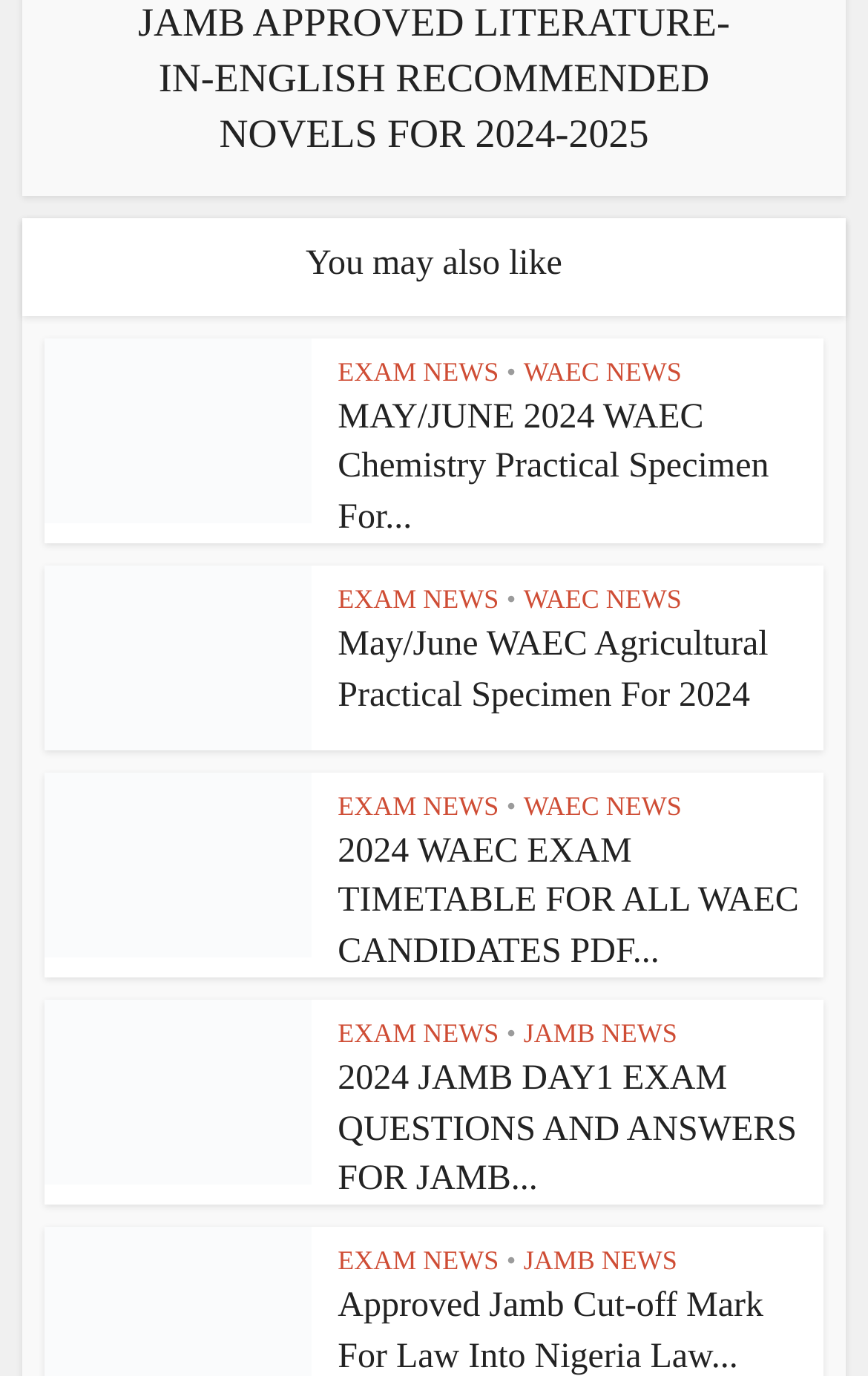Please specify the coordinates of the bounding box for the element that should be clicked to carry out this instruction: "Click on '2024 JAMB DAY1 EXAM QUESTIONS AND ANSWERS FOR JAMB...' link". The coordinates must be four float numbers between 0 and 1, formatted as [left, top, right, bottom].

[0.389, 0.771, 0.918, 0.87]